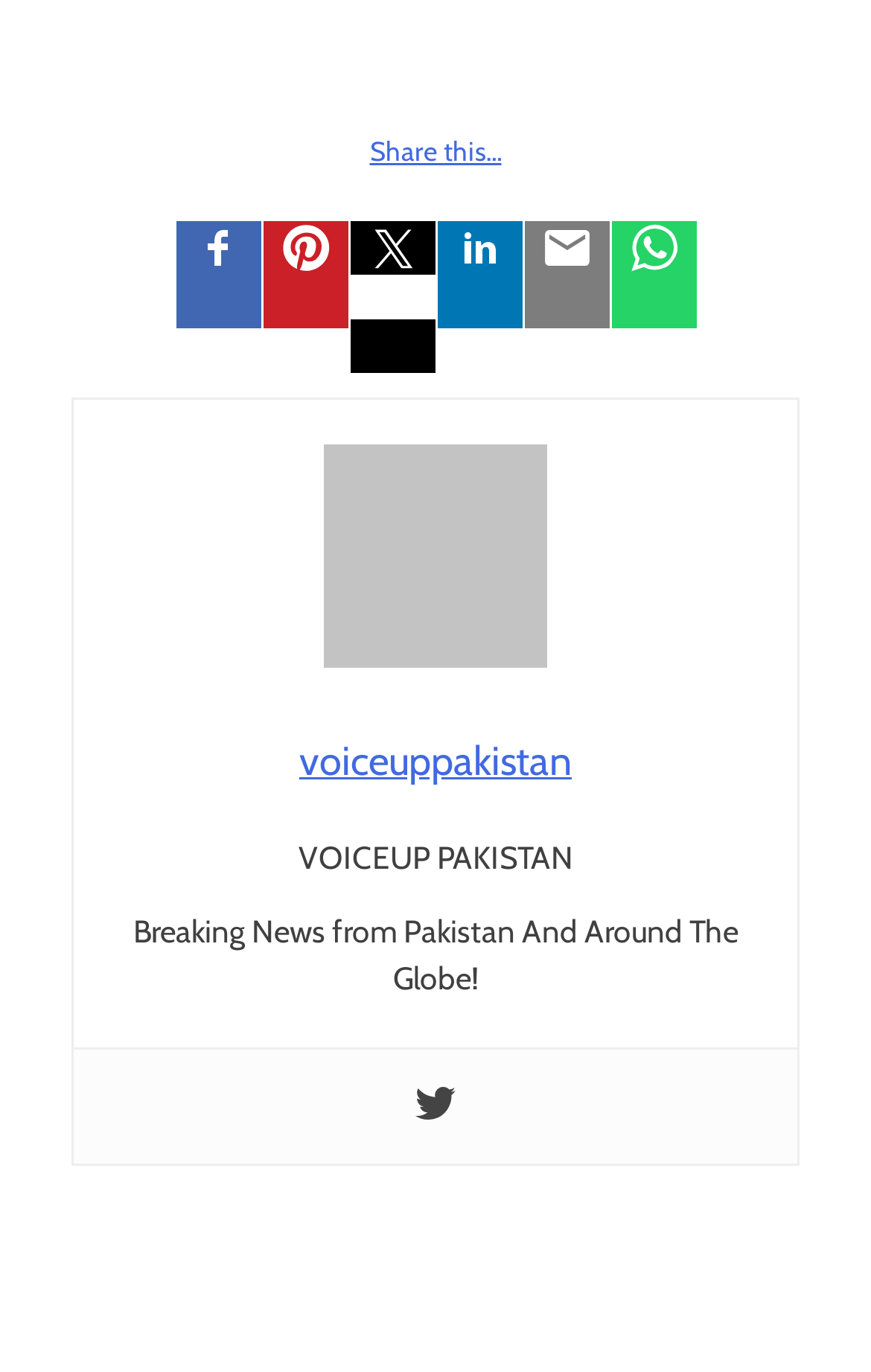What is the name of the website?
Please give a detailed and elaborate explanation in response to the question.

The name of the website can be determined by looking at the static text element with the content 'VOICEUP PAKISTAN' located at the top of the webpage.